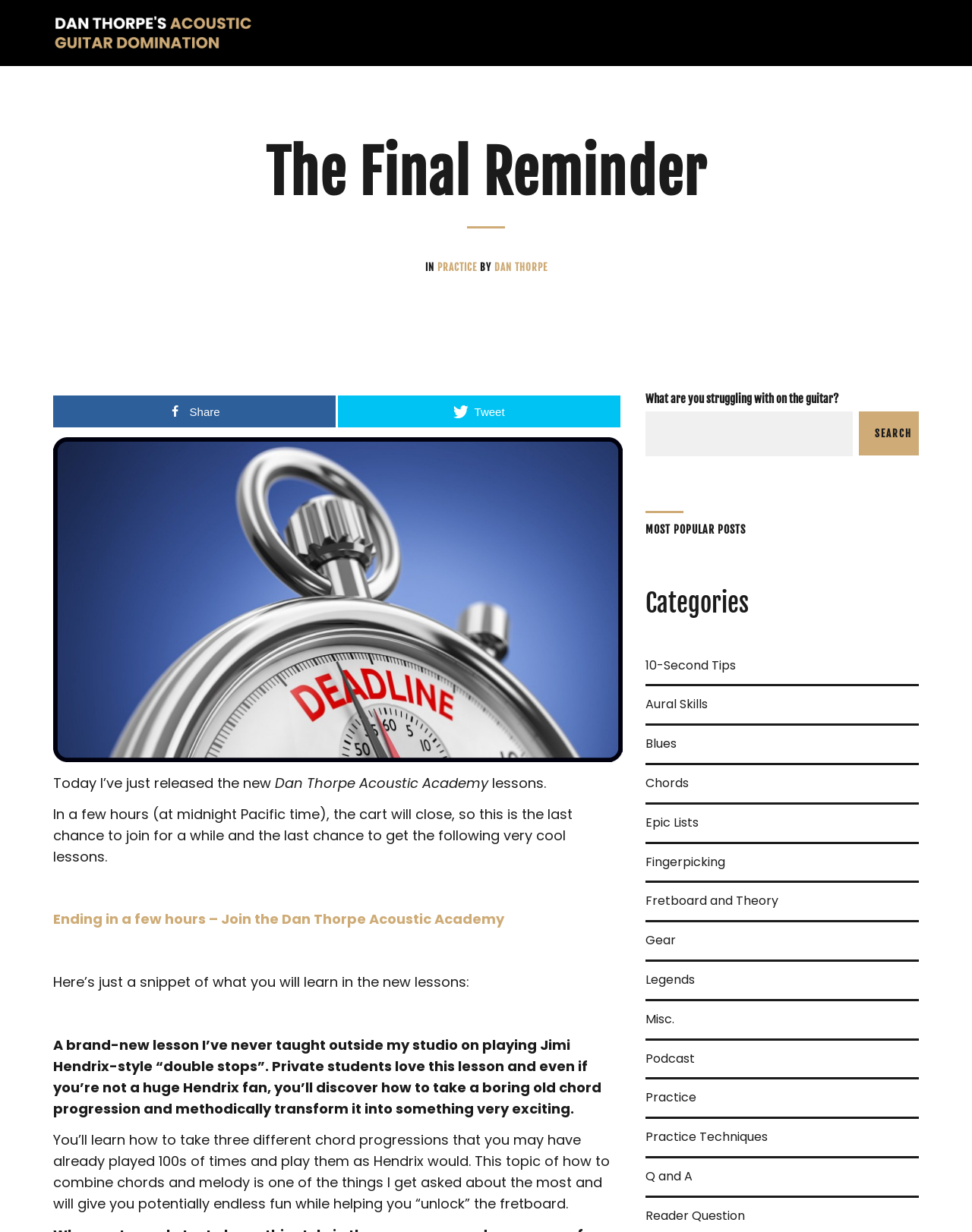Please determine the bounding box coordinates of the section I need to click to accomplish this instruction: "Explore the 'Fingerpicking' category".

[0.664, 0.685, 0.746, 0.715]